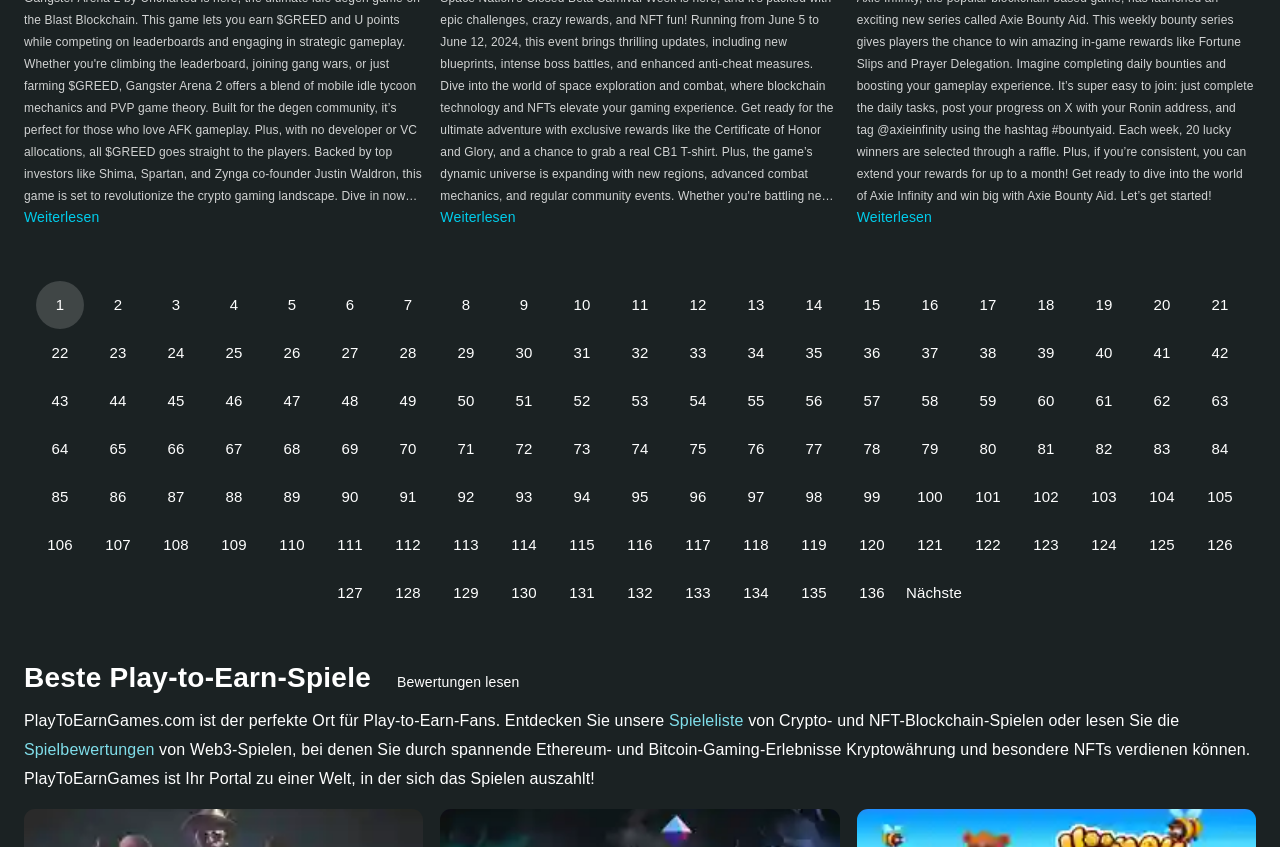How many pages of content are available?
Refer to the image and give a detailed response to the question.

The navigation element contains links with numbers from 1 to 75, which suggests that there are at least 75 pages of content available for navigation.